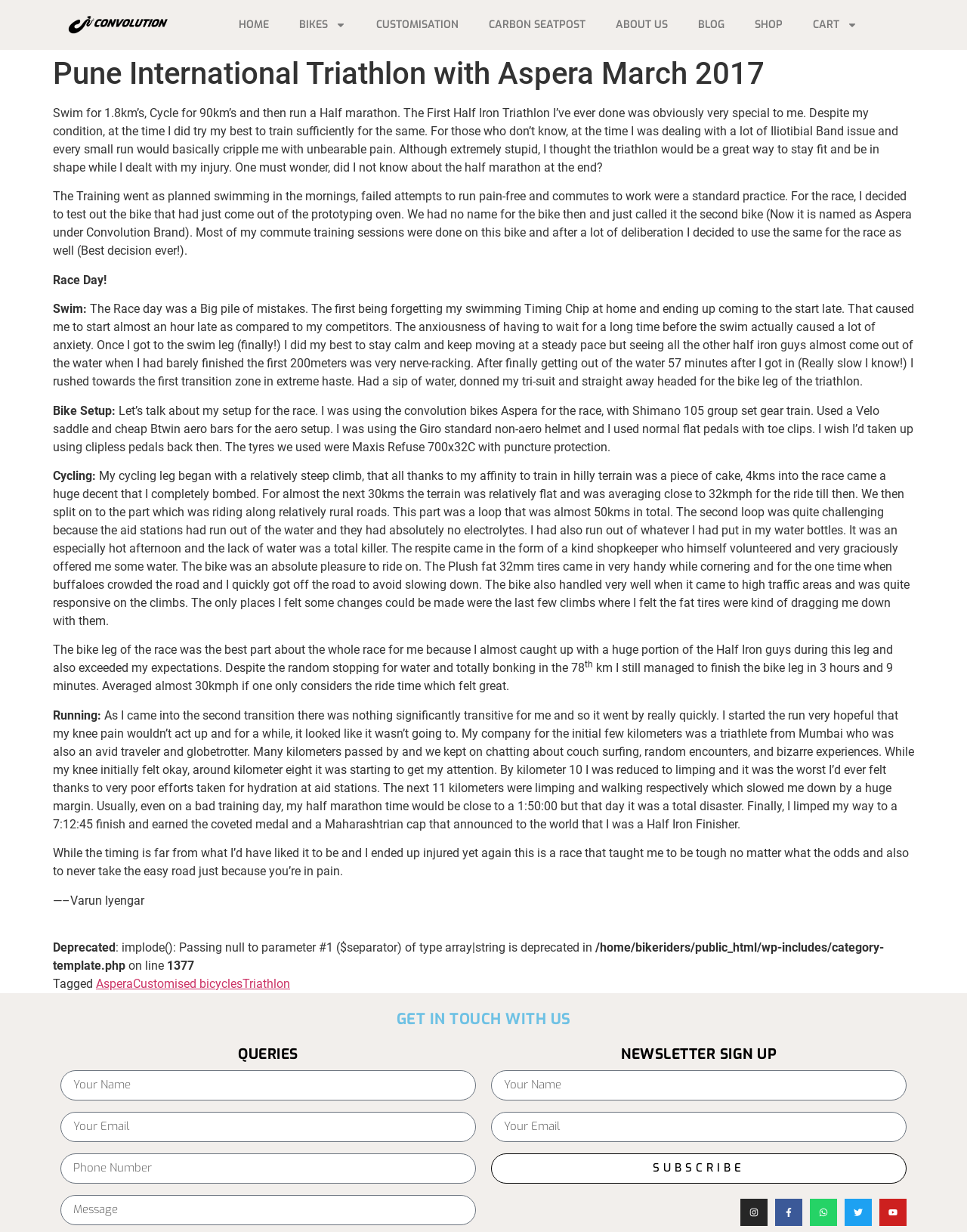Please determine the bounding box coordinates of the element to click on in order to accomplish the following task: "Subscribe to the newsletter". Ensure the coordinates are four float numbers ranging from 0 to 1, i.e., [left, top, right, bottom].

[0.508, 0.936, 0.938, 0.961]